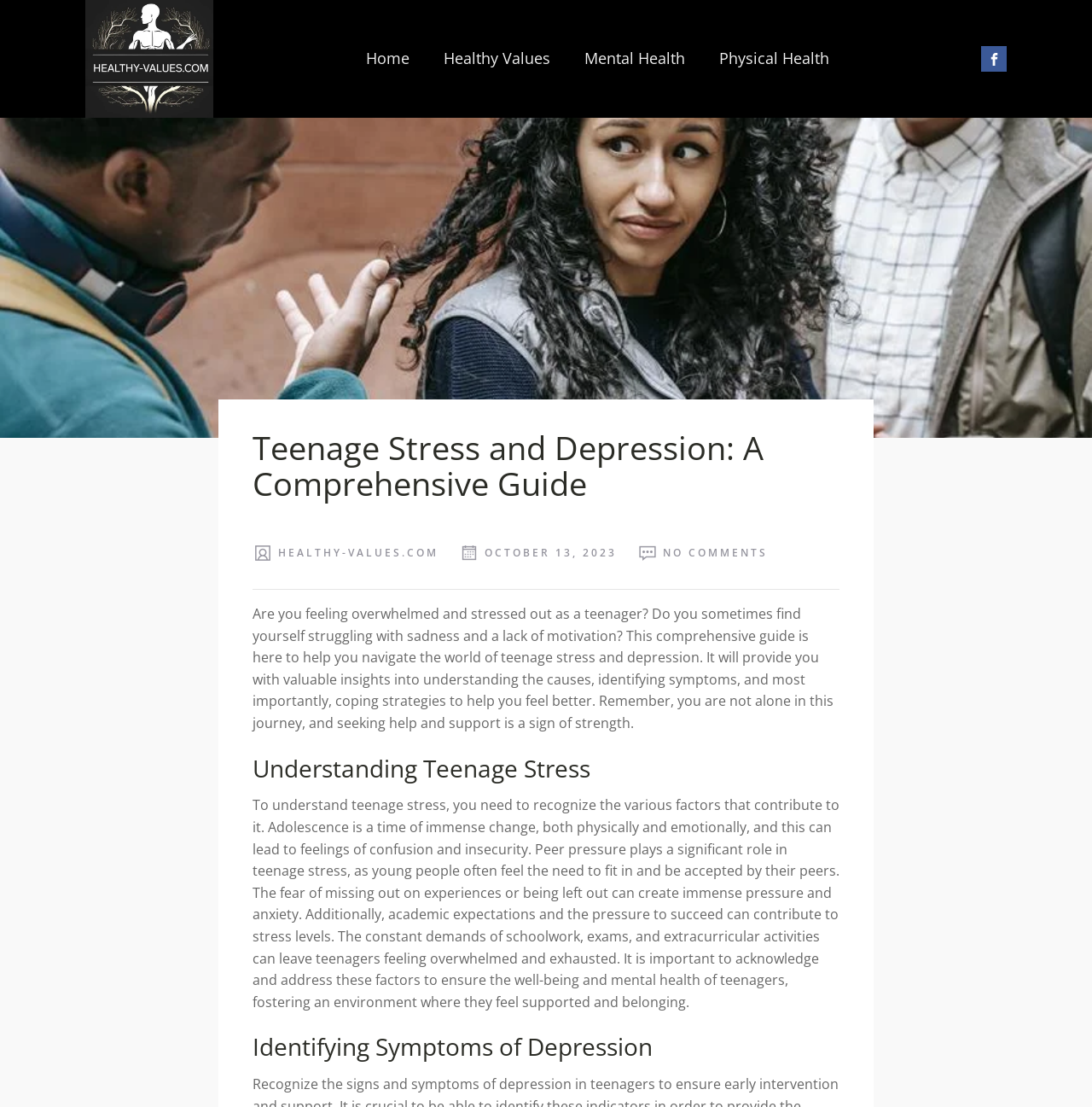Carefully observe the image and respond to the question with a detailed answer:
What is the date of the article?

The date of the article can be found in the static text element 'OCTOBER 13, 2023' located near the top of the webpage, which indicates the date when the article was published.